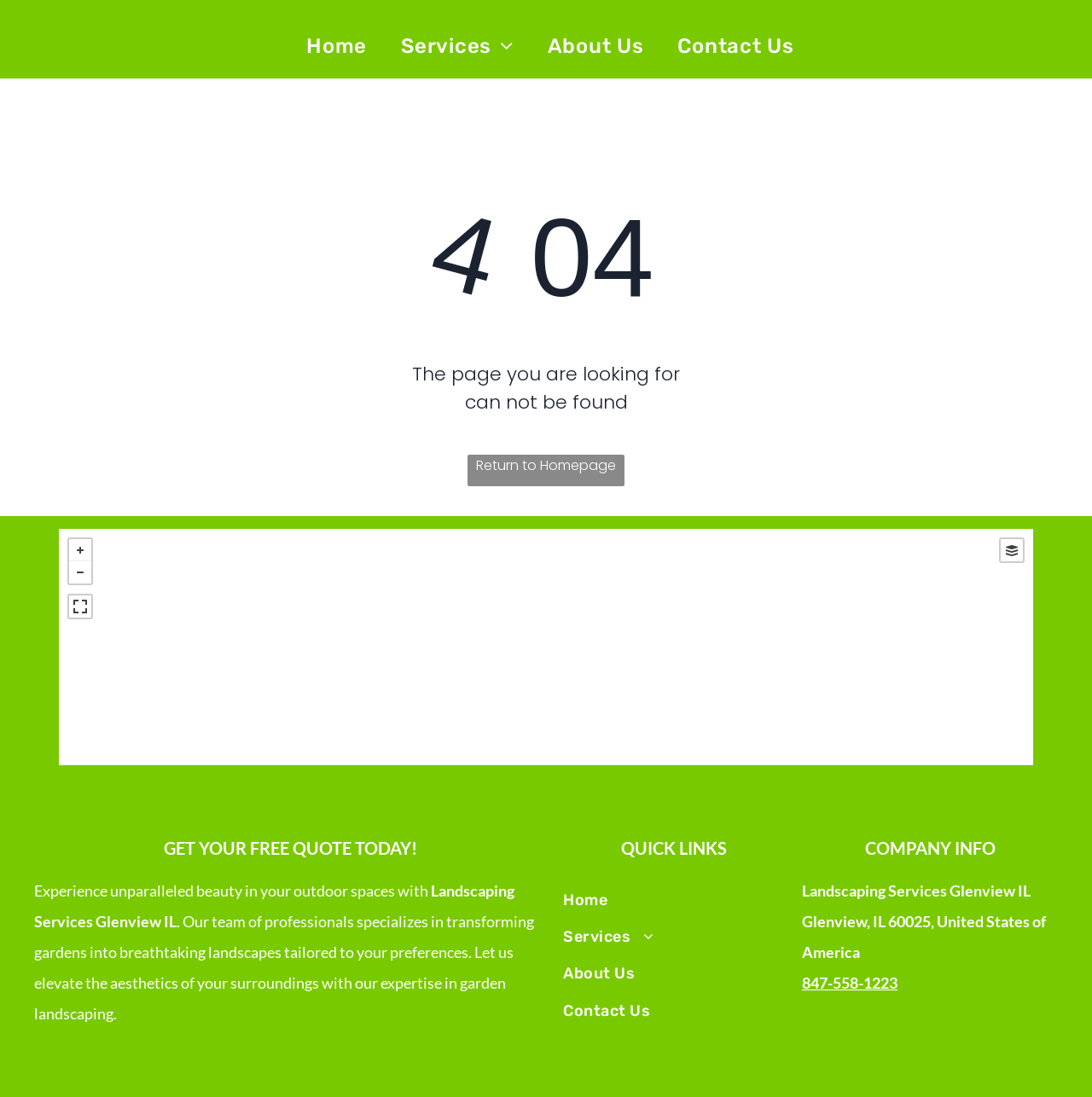Can you find the bounding box coordinates for the element to click on to achieve the instruction: "Zoom in"?

[0.063, 0.492, 0.084, 0.512]